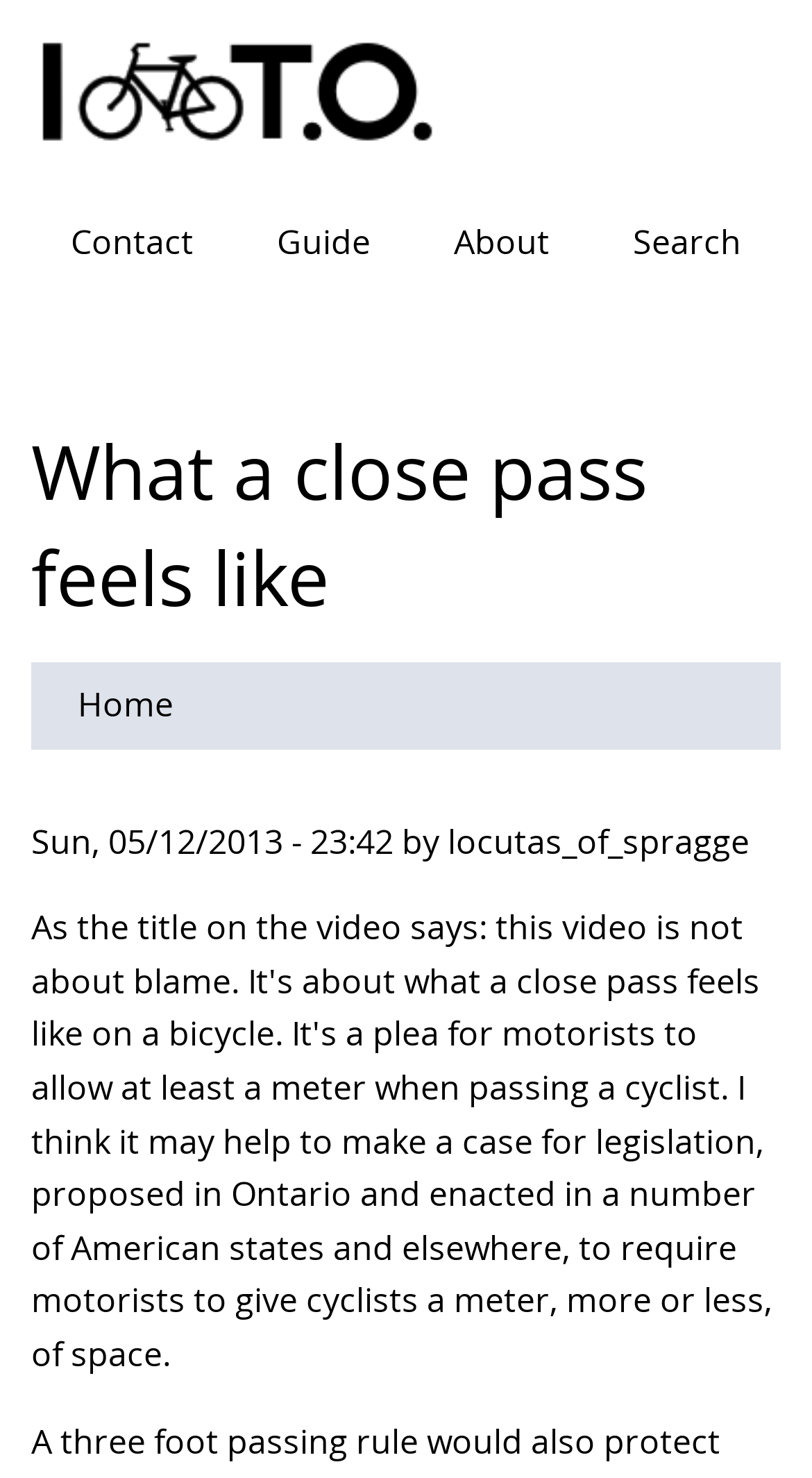Provide a one-word or brief phrase answer to the question:
What is the purpose of the 'Skip to main content' link?

Accessibility